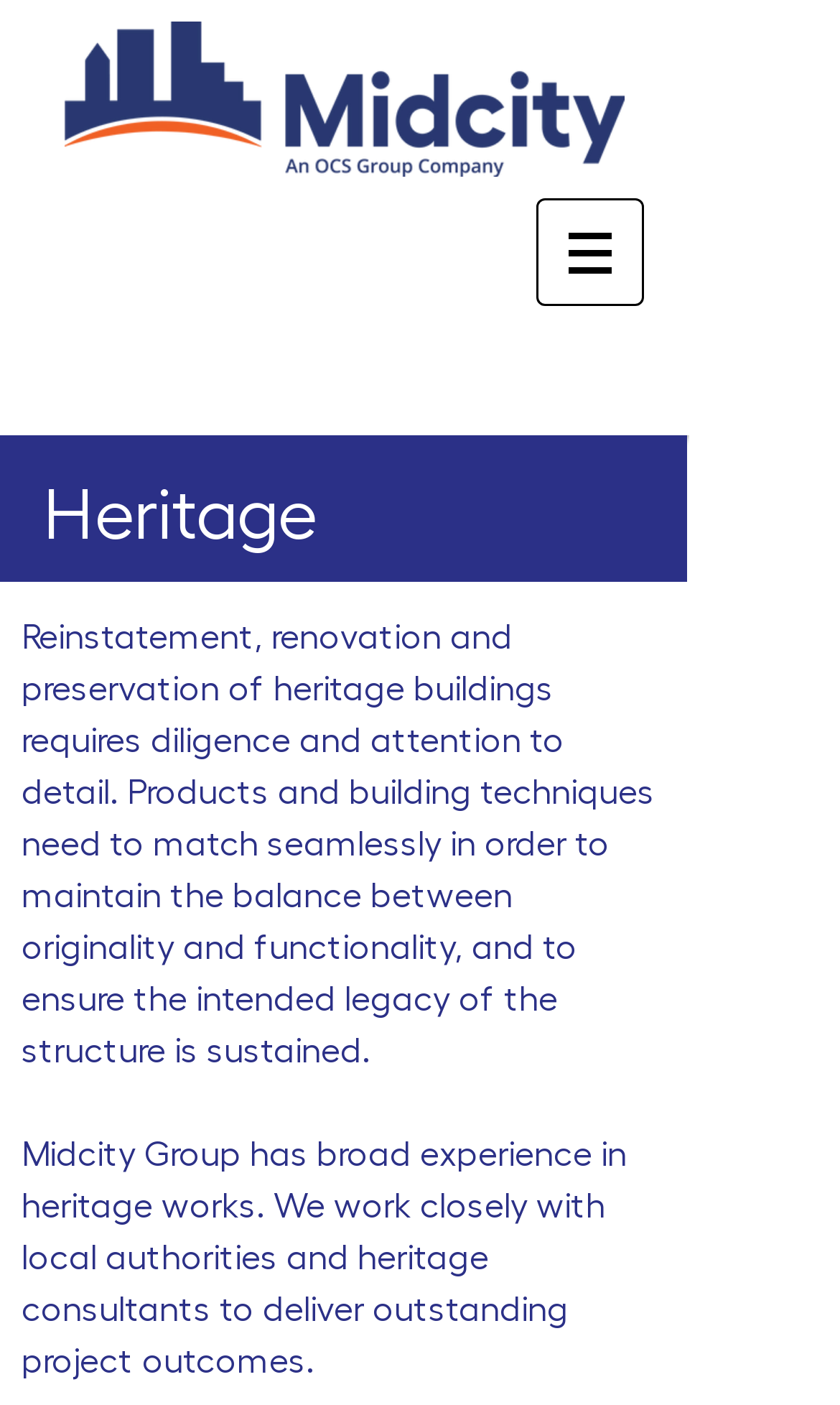Illustrate the webpage's structure and main components comprehensively.

The webpage is about Midcity Group's expertise in heritage works, specifically the reinstatement and preservation of heritage buildings. At the top left corner, there is a Midcity logo, which is an image link. To the right of the logo, there is a navigation menu labeled "Site" with a dropdown button. 

Below the navigation menu, there is a prominent heading that reads "Heritage". Underneath the heading, there is a paragraph of text that explains the importance of diligence and attention to detail in heritage building preservation. The text is followed by a blank line, and then another paragraph that summarizes Midcity Group's experience and approach to delivering successful heritage projects. This paragraph is similar to the meta description.